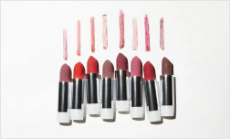Describe every aspect of the image in detail.

The image showcases a selection of lipsticks arranged neatly in a row on a white background. Below the lipsticks, several swatches of lip colors in various shades are displayed, illustrating the product's range. The lipsticks feature sleek black packaging with white bases, highlighting a variety of rich colors from deep reds to softer pinks. This visual representation is part of a broader context focused on beauty trends, specifically highlighting products essential for makeup enthusiasts in the current season, as noted in the accompanying text “Beauty Pie unveils top makeup, skincare, body and hair care trends for 2023.”